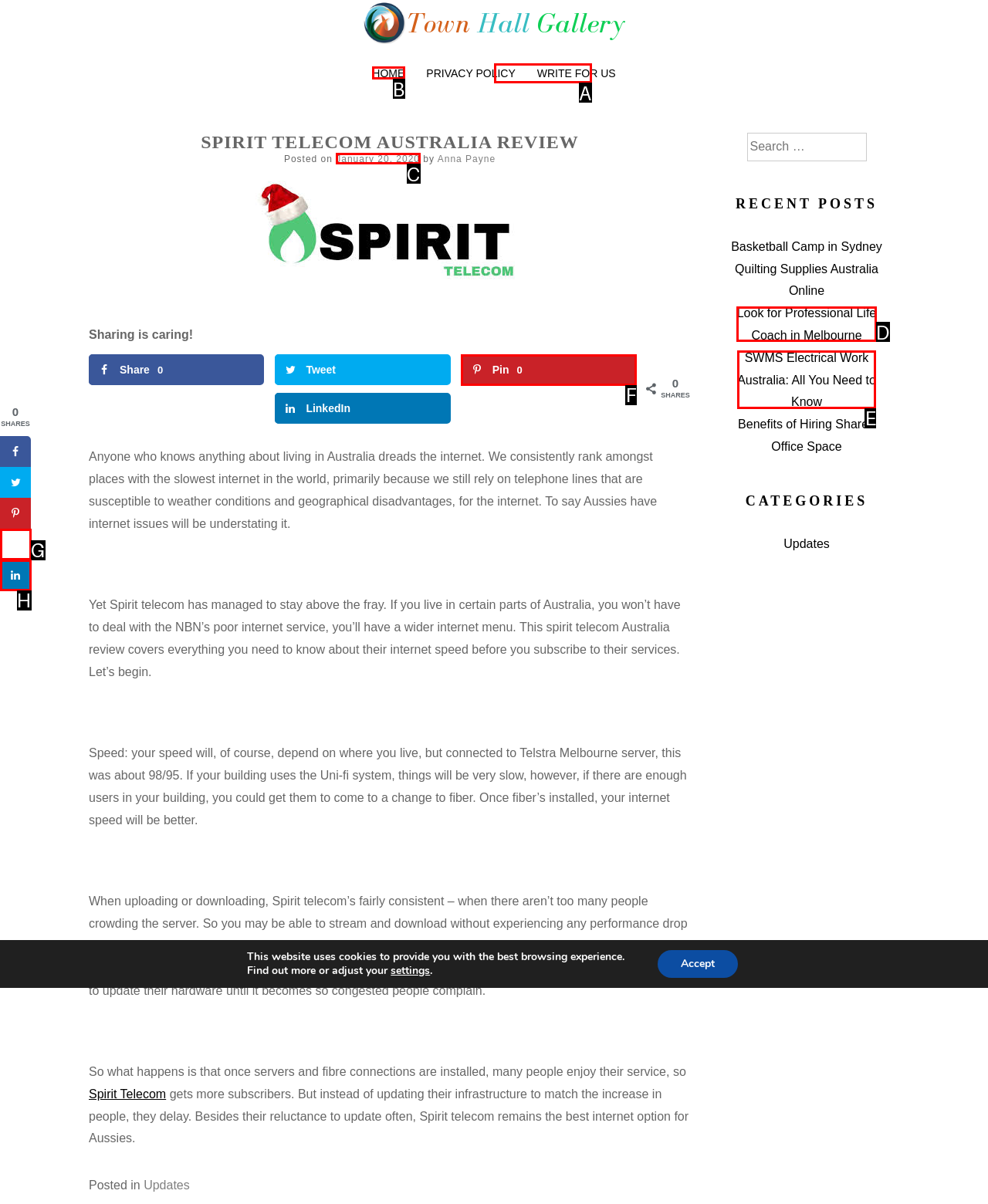Match the description: title="Share on" to the appropriate HTML element. Respond with the letter of your selected option.

G